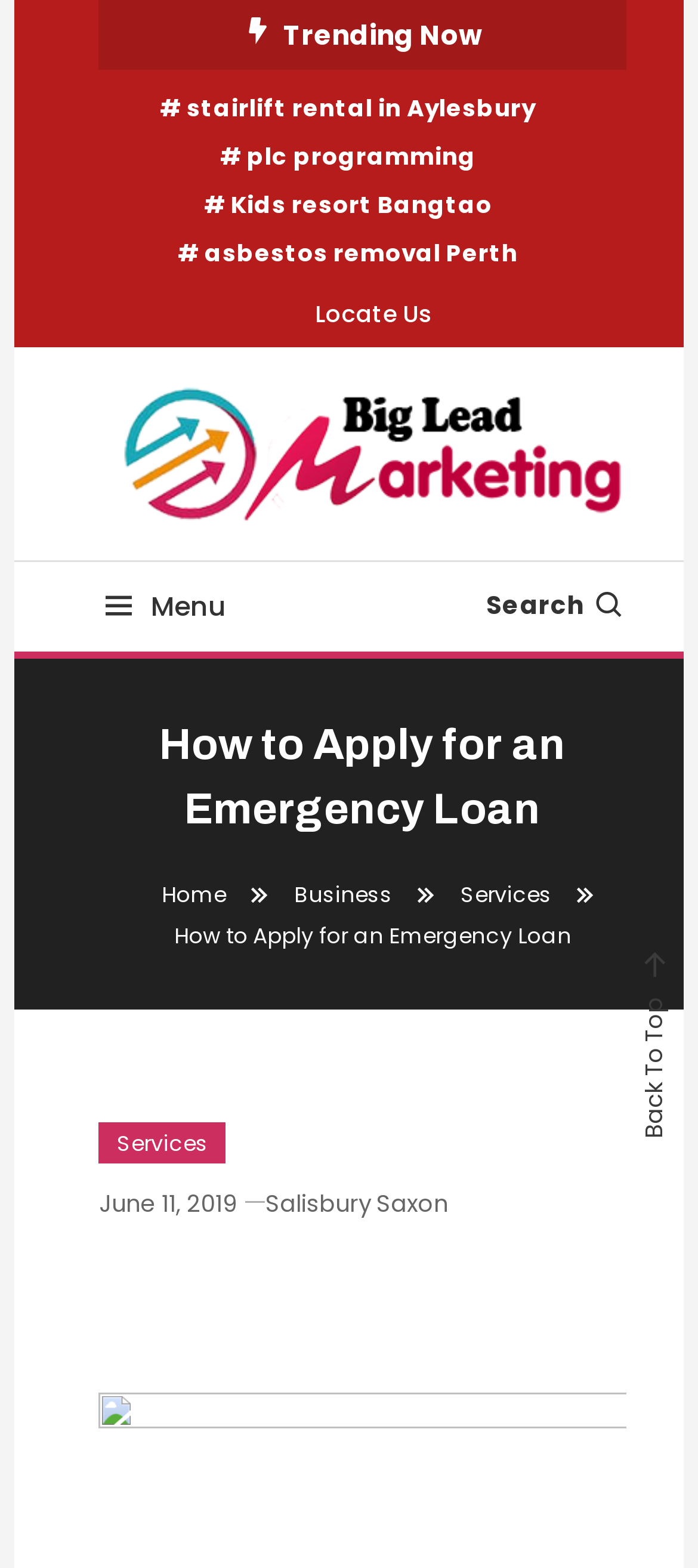Determine the bounding box for the HTML element described here: "Kids resort Bangtao". The coordinates should be given as [left, top, right, bottom] with each number being a float between 0 and 1.

[0.292, 0.118, 0.705, 0.144]